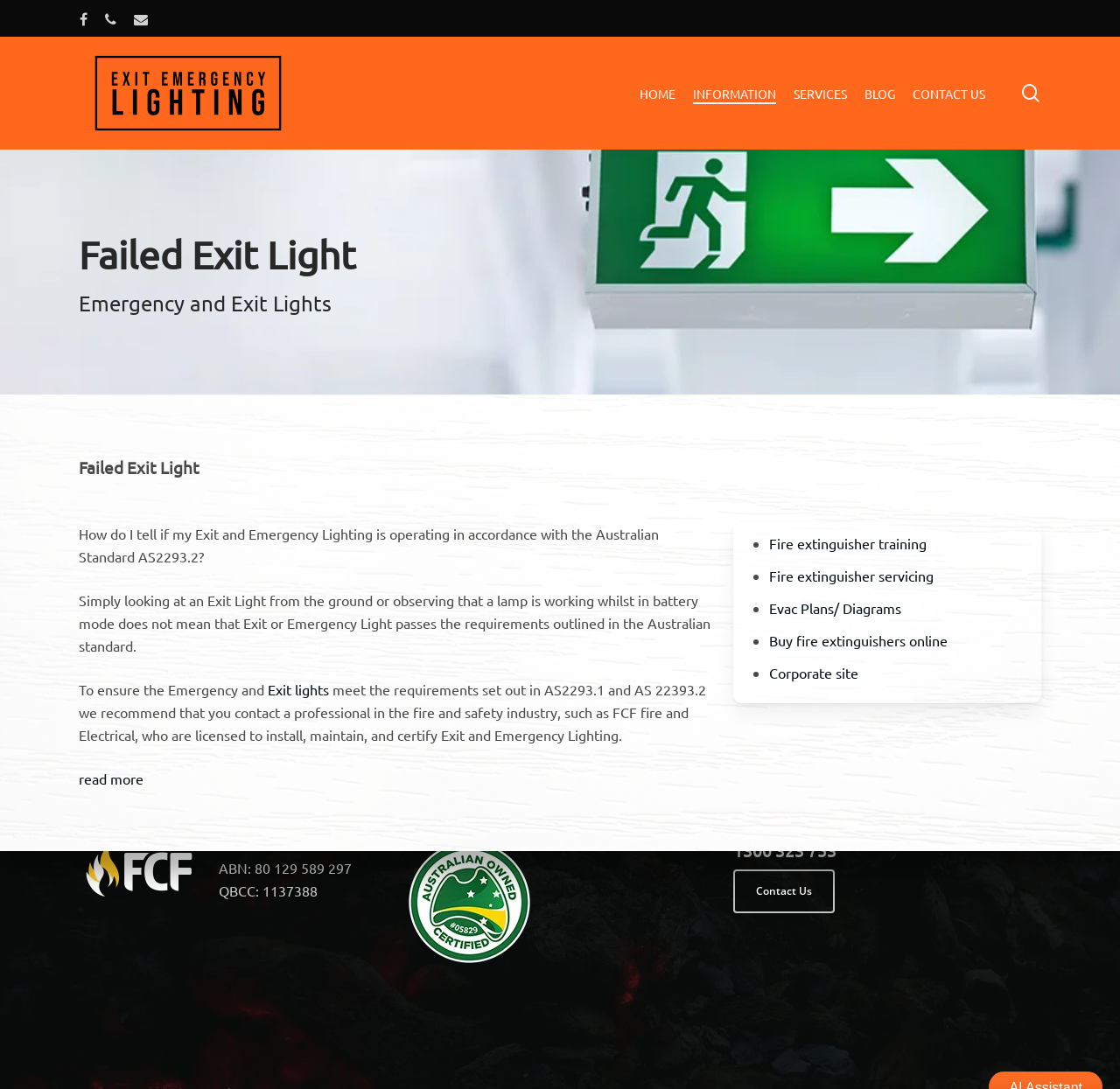Can you extract the headline from the webpage for me?

Failed Exit Light